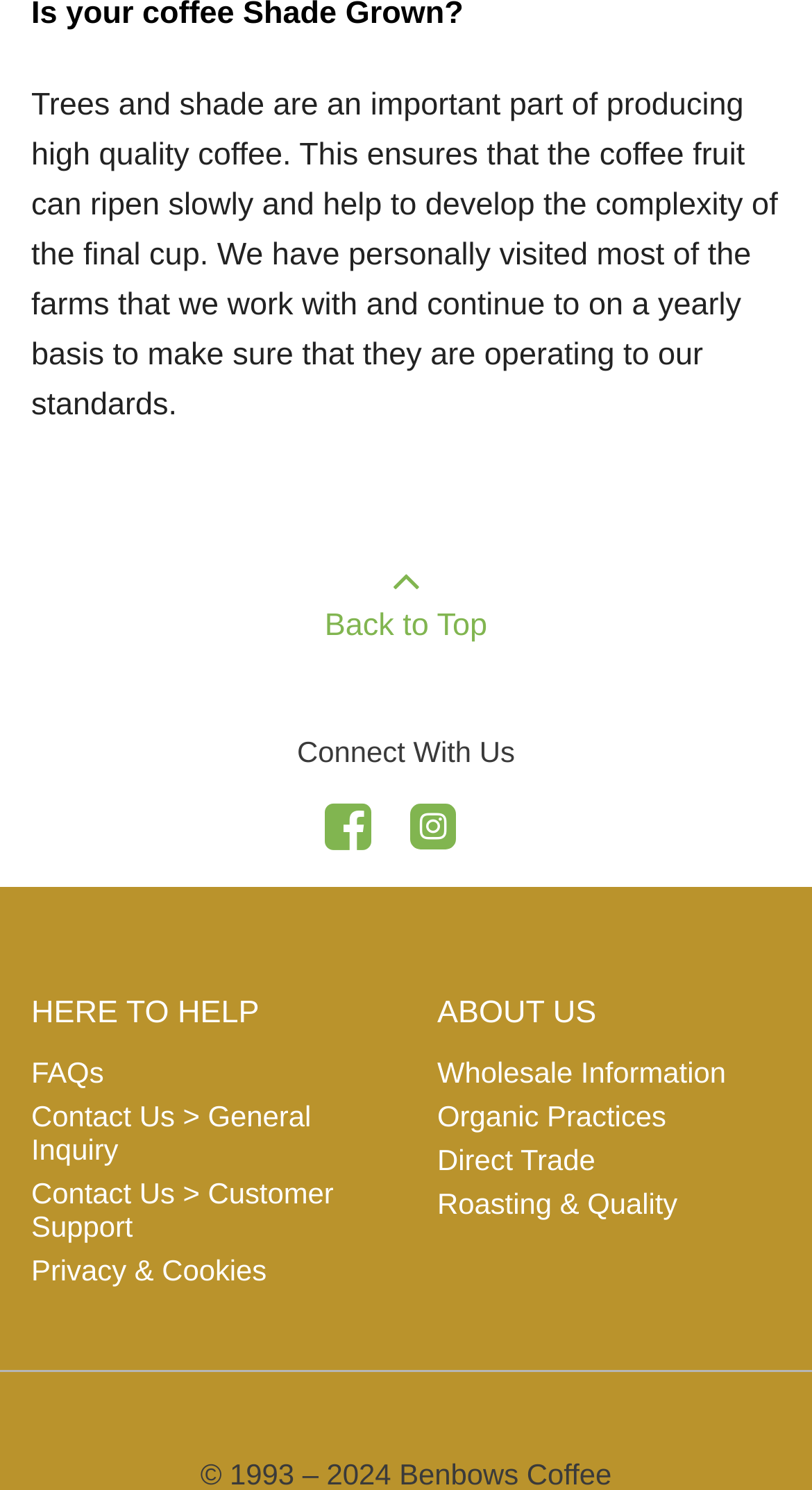Identify the bounding box for the given UI element using the description provided. Coordinates should be in the format (top-left x, top-left y, bottom-right x, bottom-right y) and must be between 0 and 1. Here is the description: Contact Us > General Inquiry

[0.038, 0.738, 0.383, 0.782]